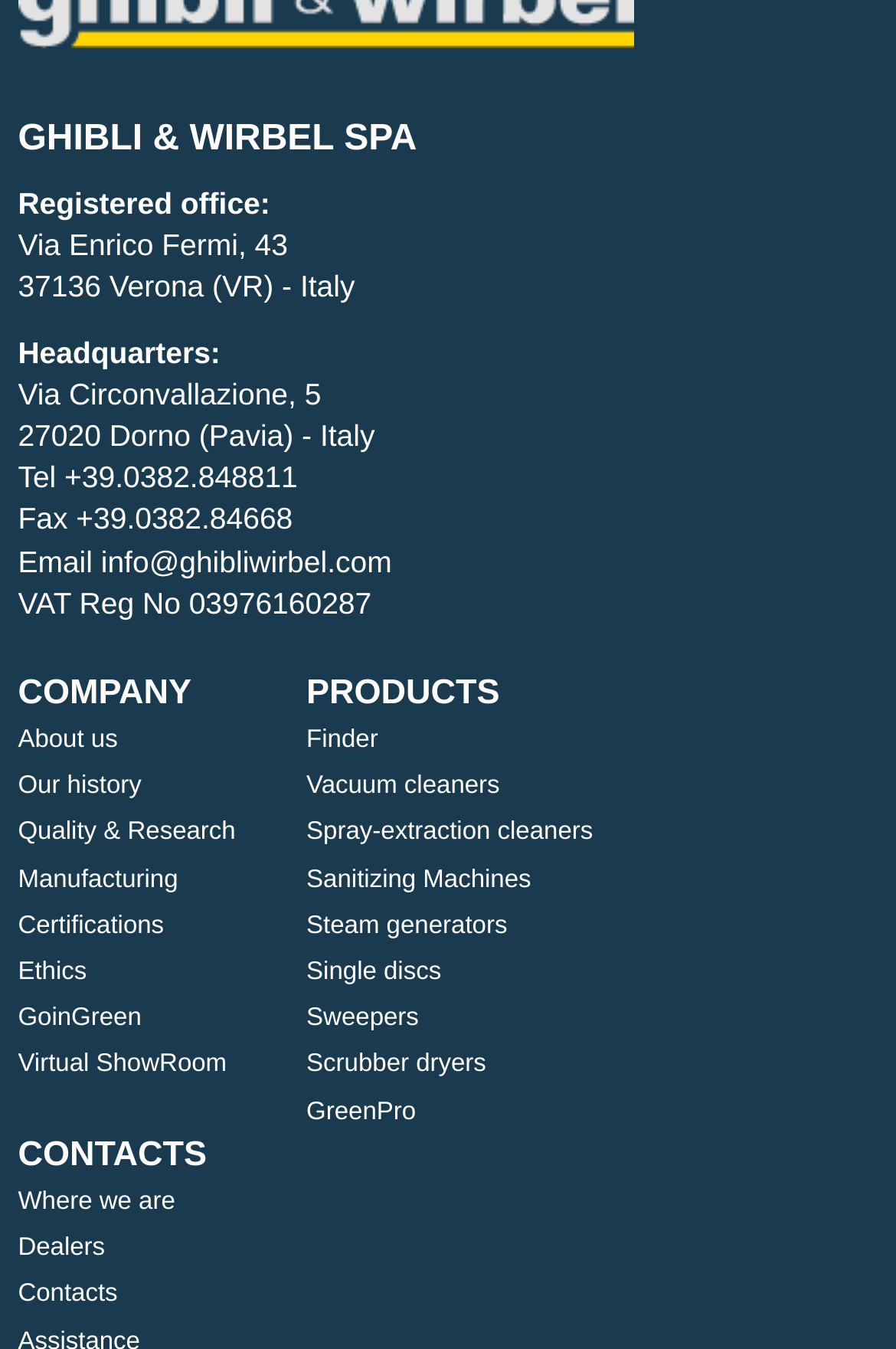Examine the image and give a thorough answer to the following question:
What is the VAT registration number?

The VAT registration number is mentioned in a static text element as 'VAT Reg No 03976160287'.